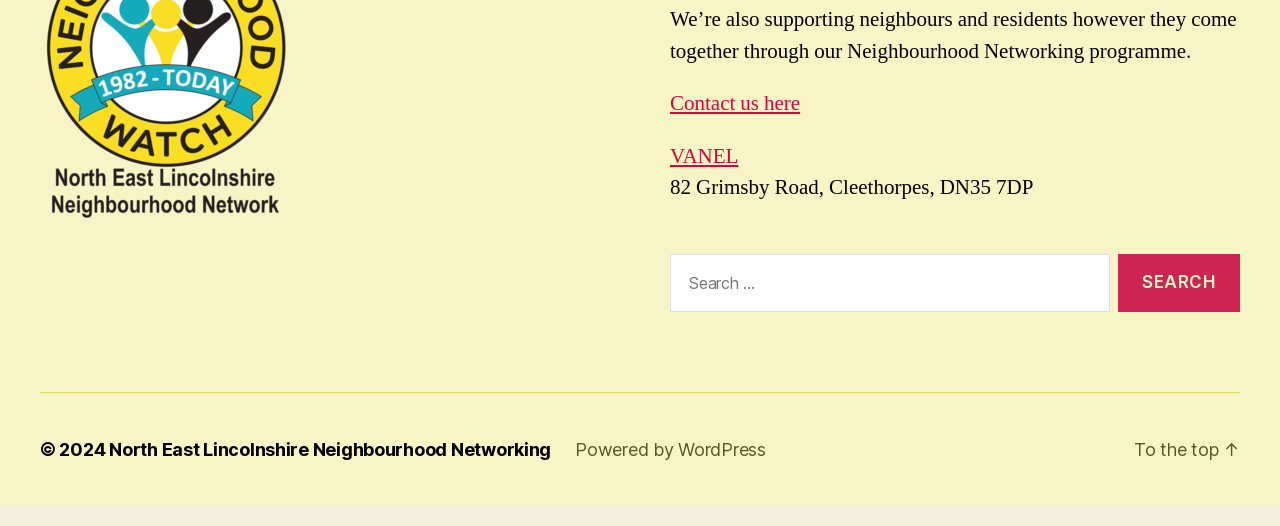What is the purpose of the search box?
Based on the image, respond with a single word or phrase.

To search for something